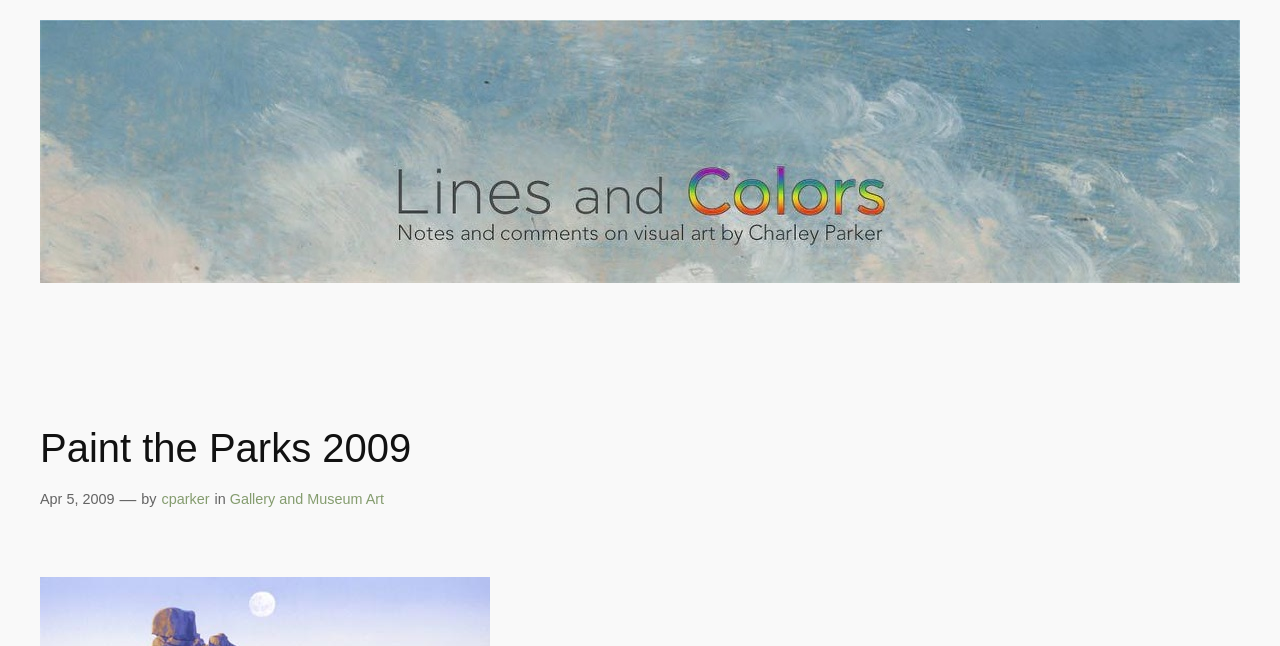Identify and provide the title of the webpage.

Paint the Parks 2009